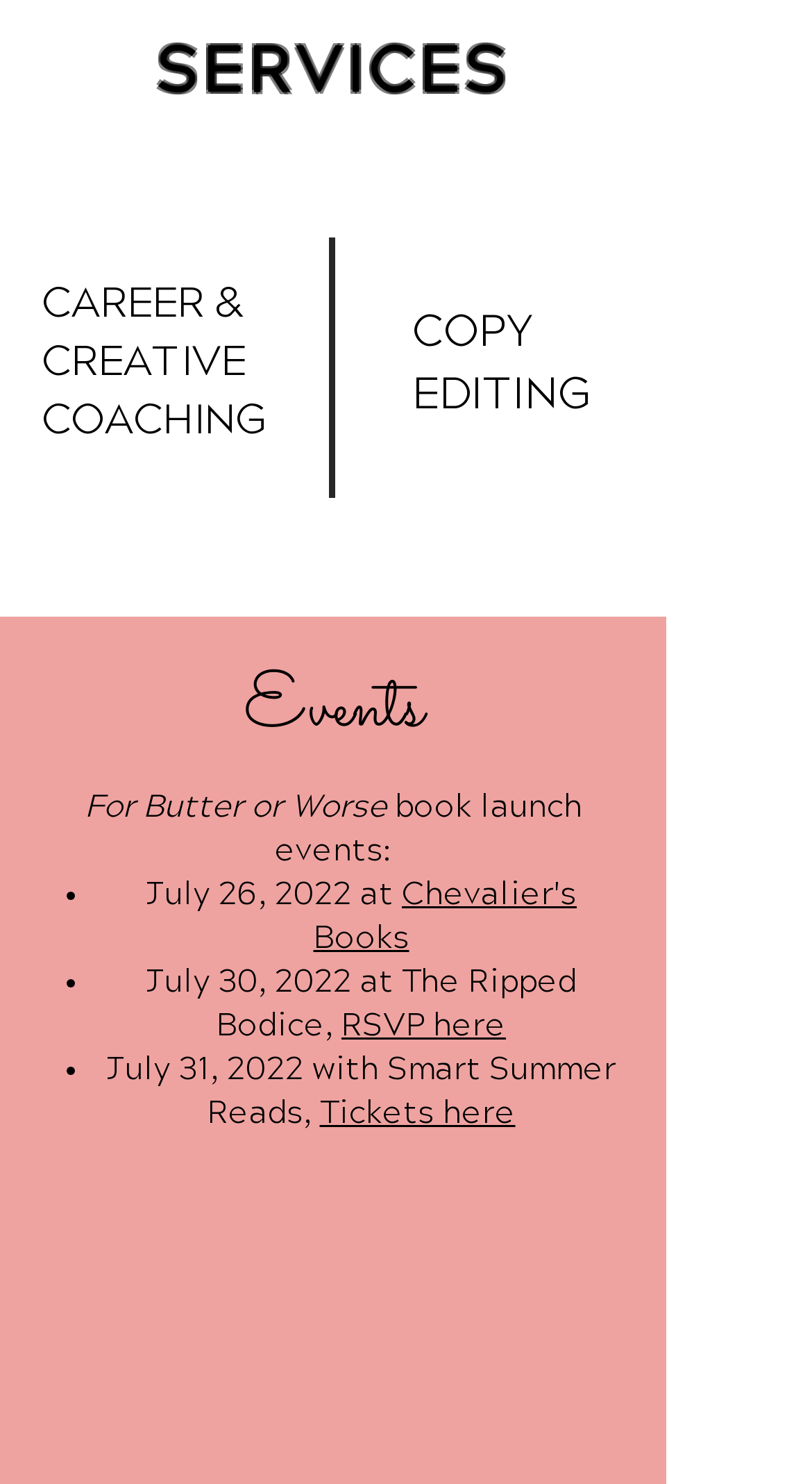Based on the image, give a detailed response to the question: What services are offered?

Based on the static text elements on the webpage, the services offered are COPY, EDITING, CAREER, CREATIVE, and COACHING, which are listed under the 'SERVICES' heading.